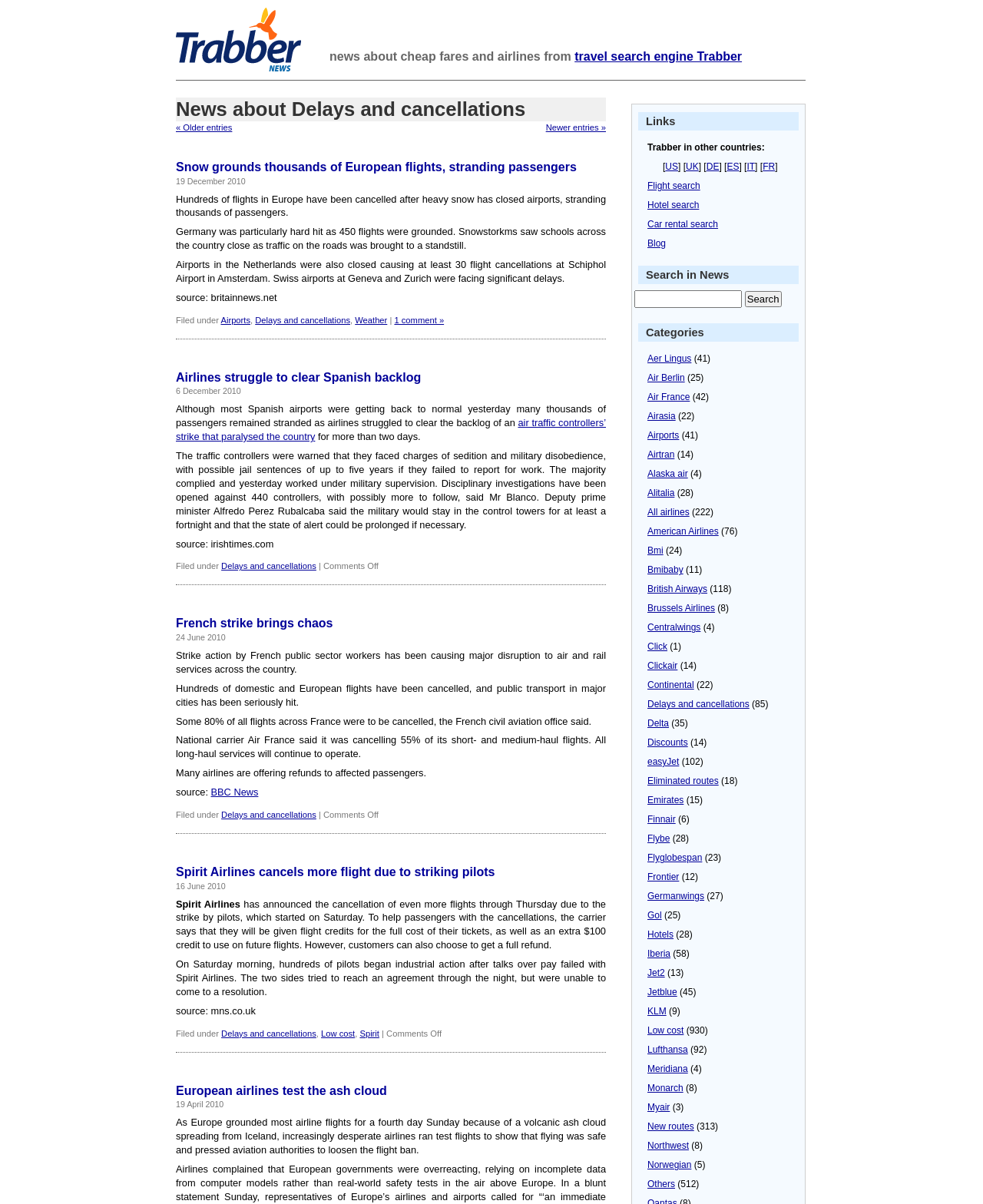What is the topic of the news article dated 19 December 2010?
Carefully examine the image and provide a detailed answer to the question.

The topic of the news article dated 19 December 2010 can be found by looking at the heading of the article, which says 'Snow grounds thousands of European flights, stranding passengers'.